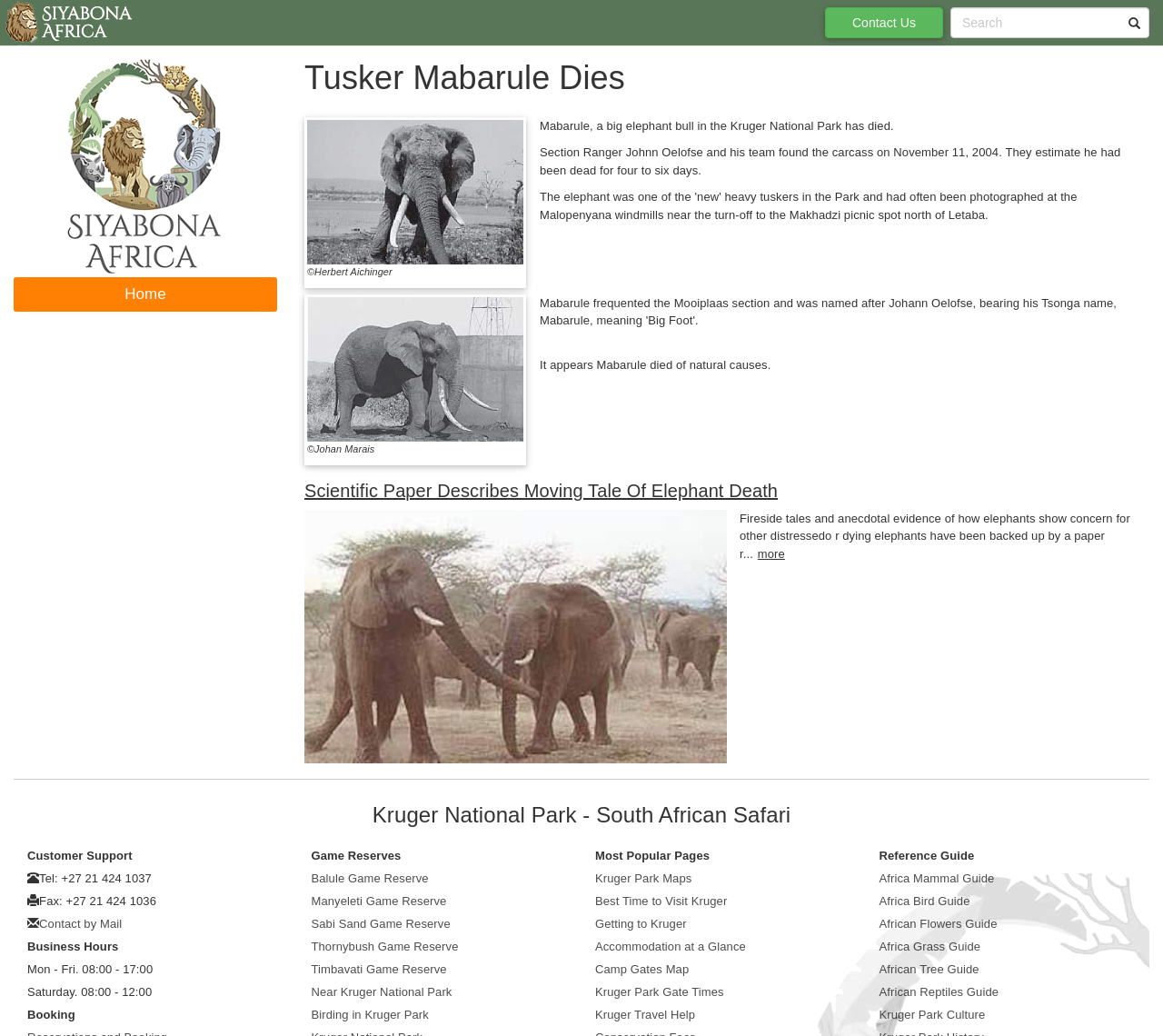What is the estimated time period Mabarule had been dead?
Look at the image and construct a detailed response to the question.

The answer can be found in the text 'Section Ranger Johnn Oelofse and his team found the carcass on November 11, 2004. They estimate he had been dead for four to six days.'